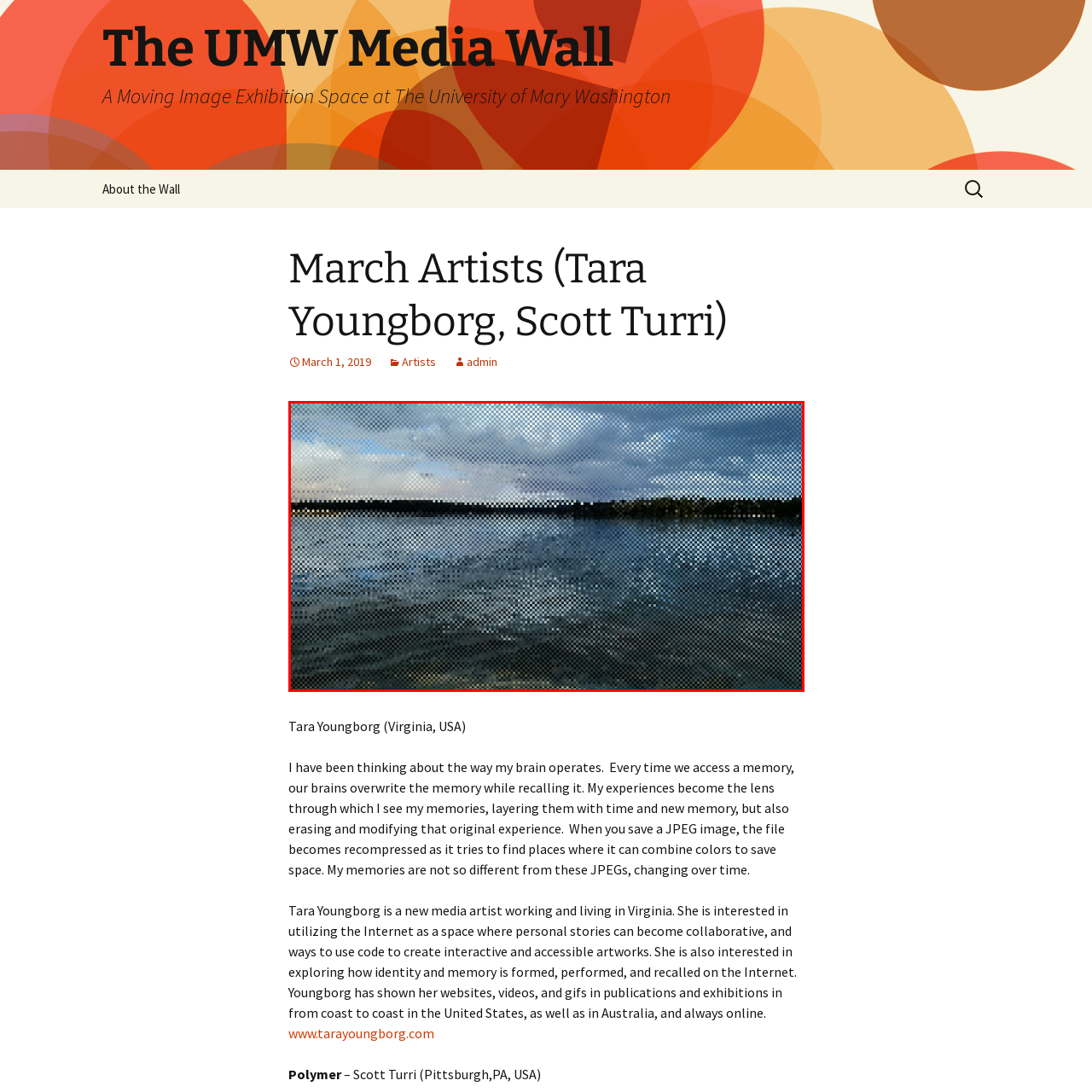Describe extensively the contents of the image within the red-bordered area.

This image, featured as part of the "A Moving Image Exhibition Space" at The University of Mary Washington, depicts a serene water scene with a textured, dot-pattern overlay. The tranquil waters reflect the overcast sky, creating a moody yet captivating atmosphere. In the background, hints of land can be seen, suggesting the presence of trees lining the shore. This visual aligns with the themes explored by artist Tara Youngborg, who invites viewers to contemplate the interplay between memory and perception, much like how images can morph over time in our minds. The piece encourages a deeper reflection on how memories are reshaped by our experiences, paralleling the transformation of digital images when saved in formats like JPEG.